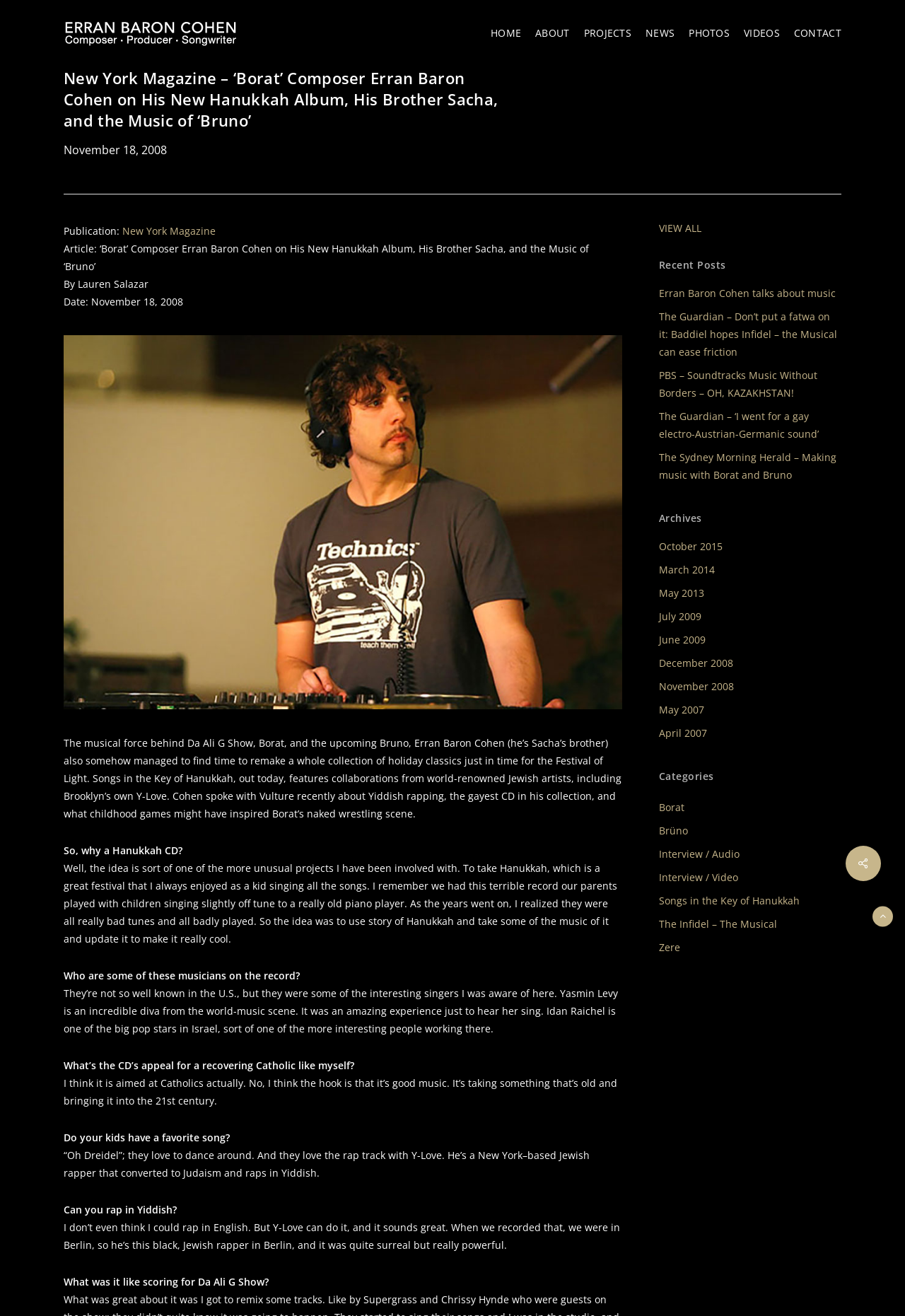Pinpoint the bounding box coordinates of the element that must be clicked to accomplish the following instruction: "View all recent posts". The coordinates should be in the format of four float numbers between 0 and 1, i.e., [left, top, right, bottom].

[0.728, 0.168, 0.775, 0.178]